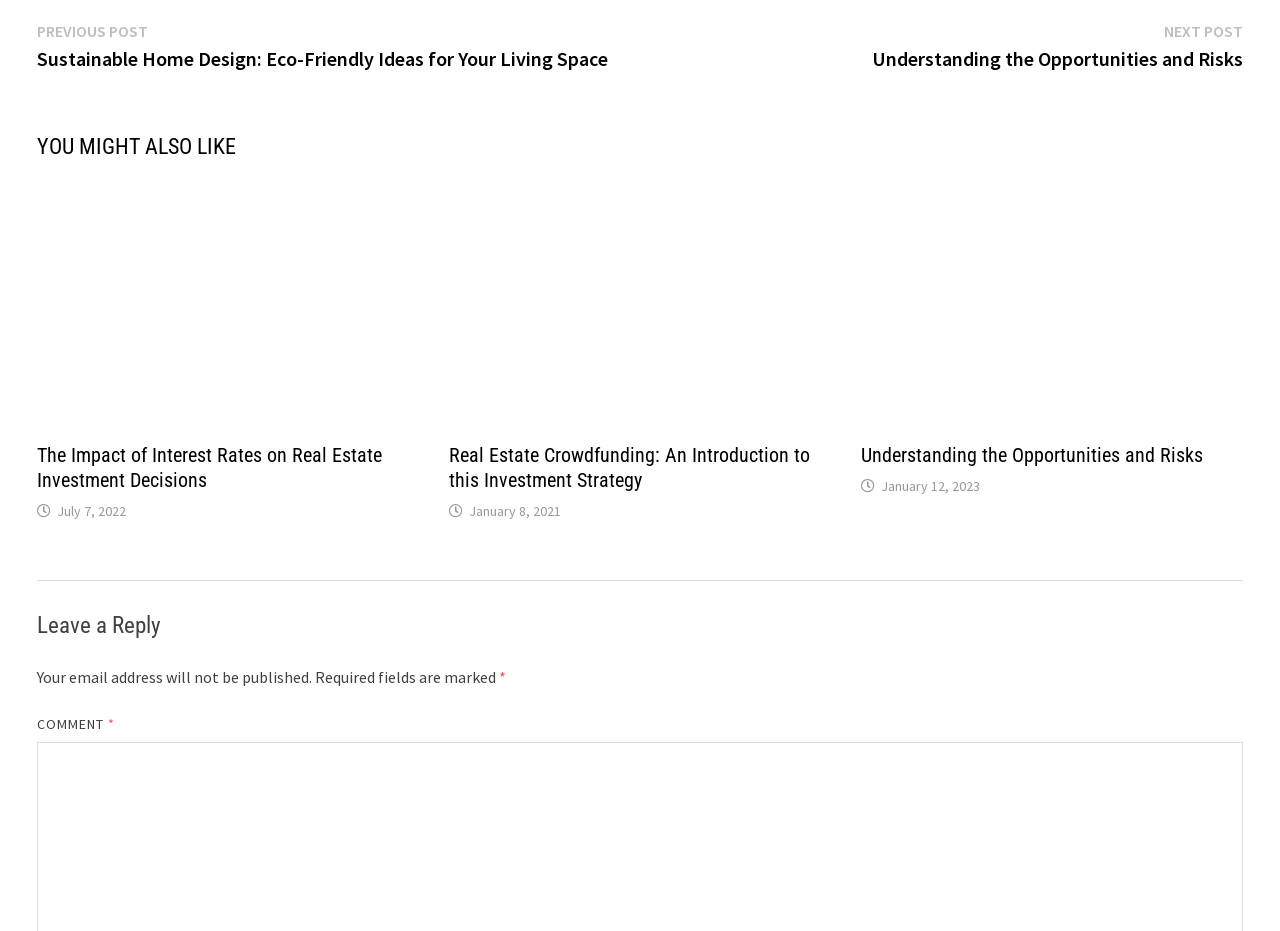What is the title of the previous post?
Give a detailed explanation using the information visible in the image.

The title of the previous post can be found in the 'Post navigation' section, which is located at the top of the webpage. The link 'Previous post: Sustainable Home Design: Eco-Friendly Ideas for Your Living Space' indicates the title of the previous post.